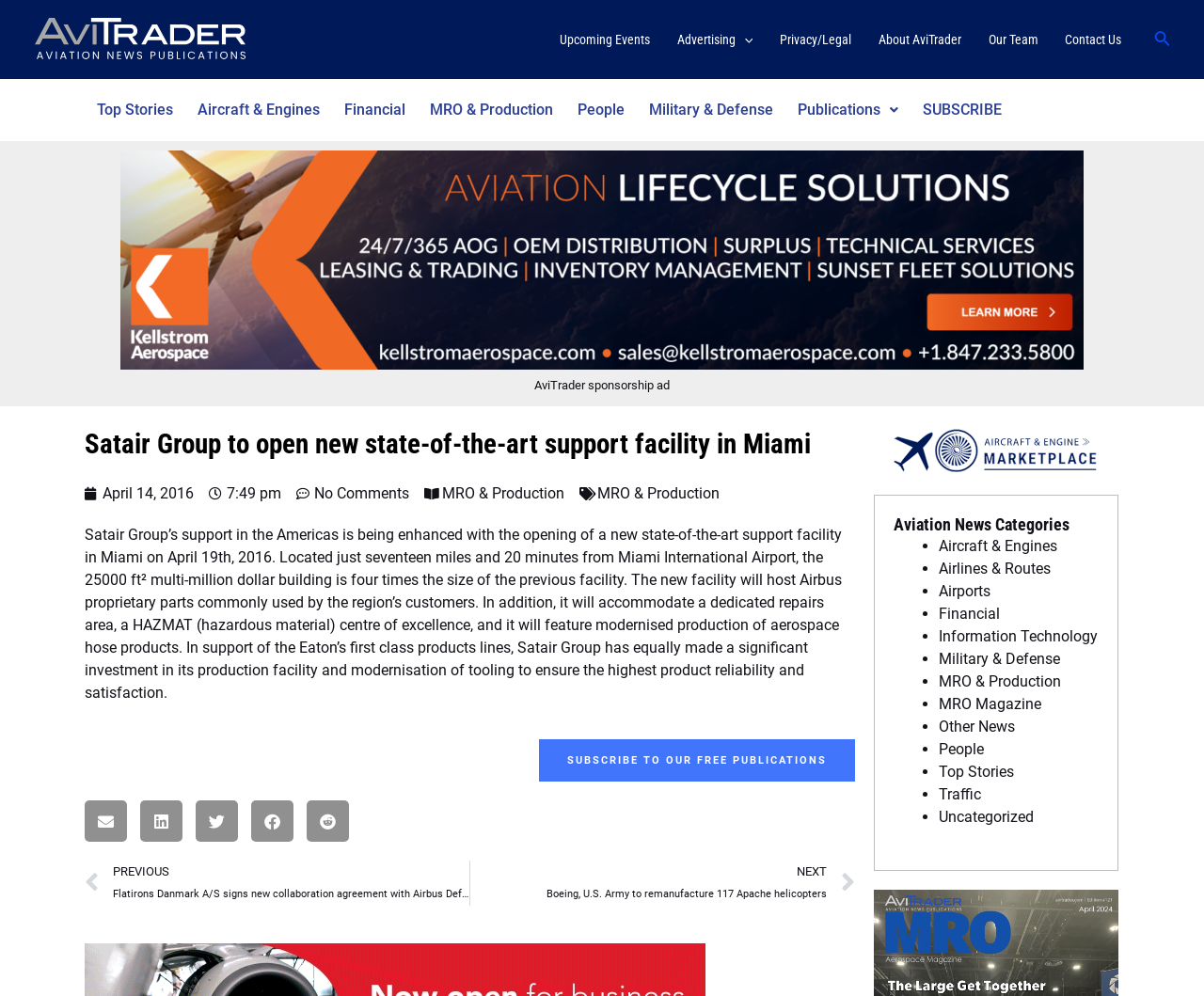Identify the bounding box coordinates of the section to be clicked to complete the task described by the following instruction: "Click on the 'Home' link". The coordinates should be four float numbers between 0 and 1, formatted as [left, top, right, bottom].

None